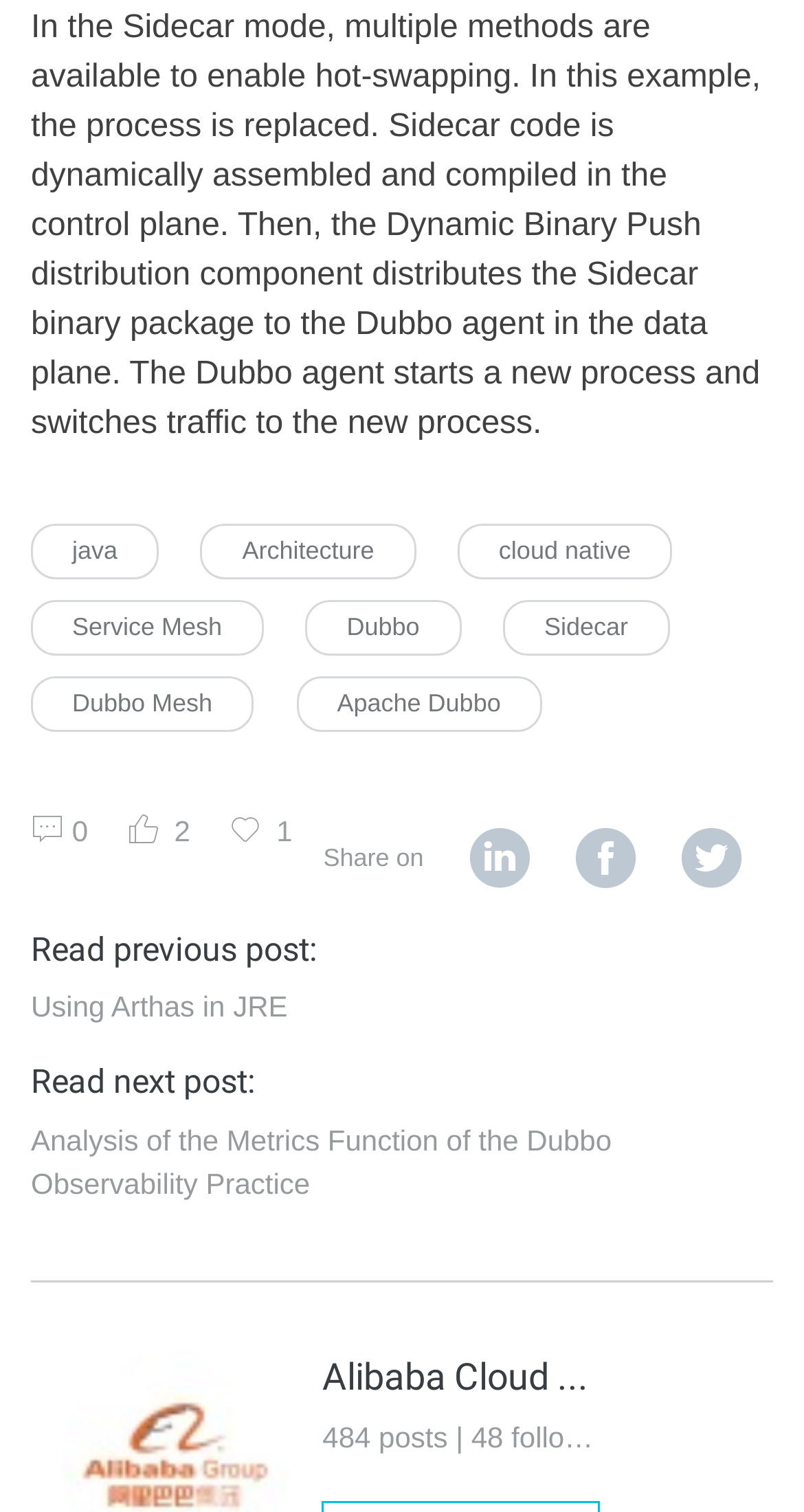Based on the image, give a detailed response to the question: How many links are there in the main content area?

By counting the link elements within the main content area, we can see that there are 9 links, including 'java', 'Architecture', 'cloud native', 'Service Mesh', 'Dubbo', 'Sidecar', 'Dubbo Mesh', and 'Apache Dubbo'.